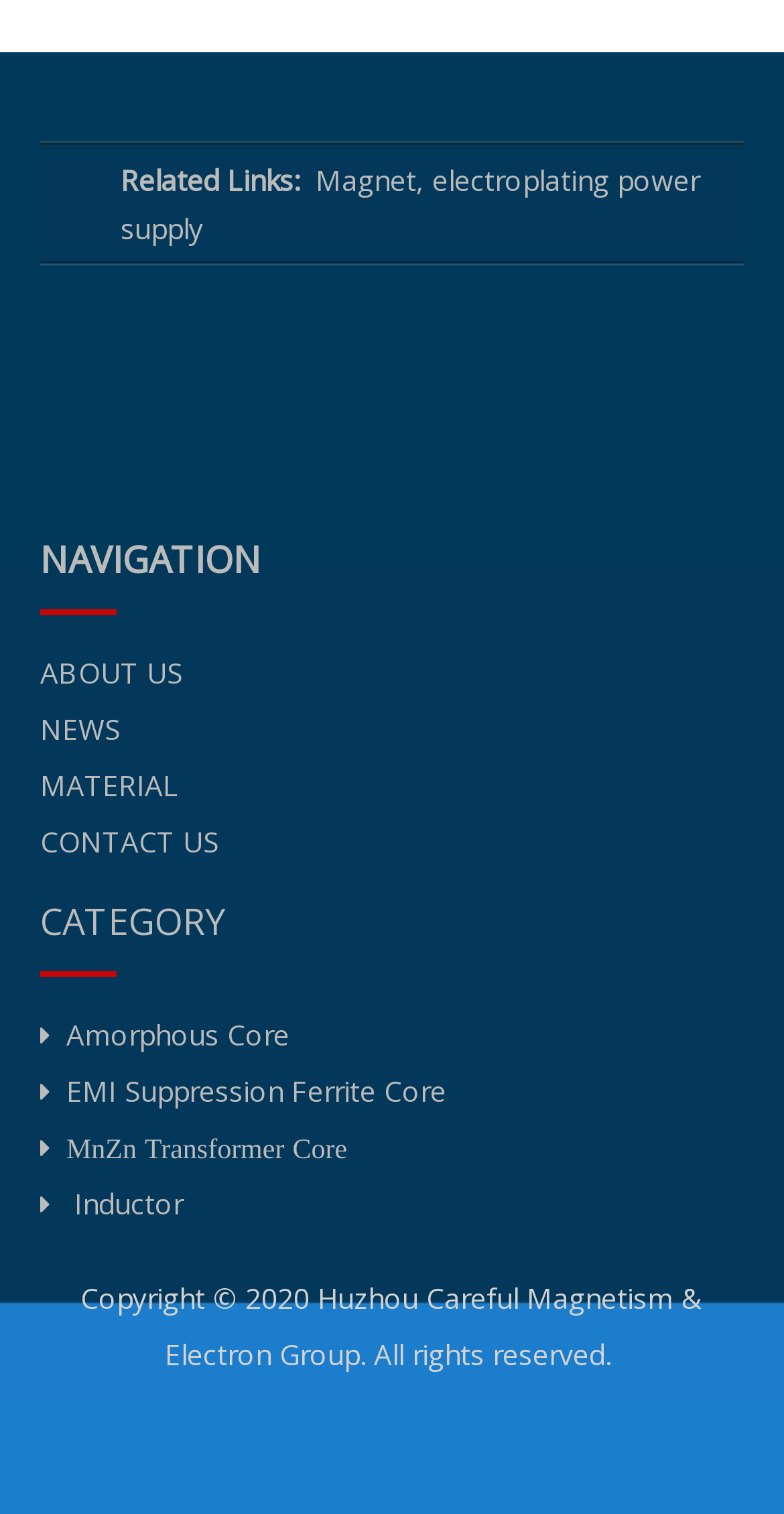How many links are there in the CATEGORY section?
Using the picture, provide a one-word or short phrase answer.

4